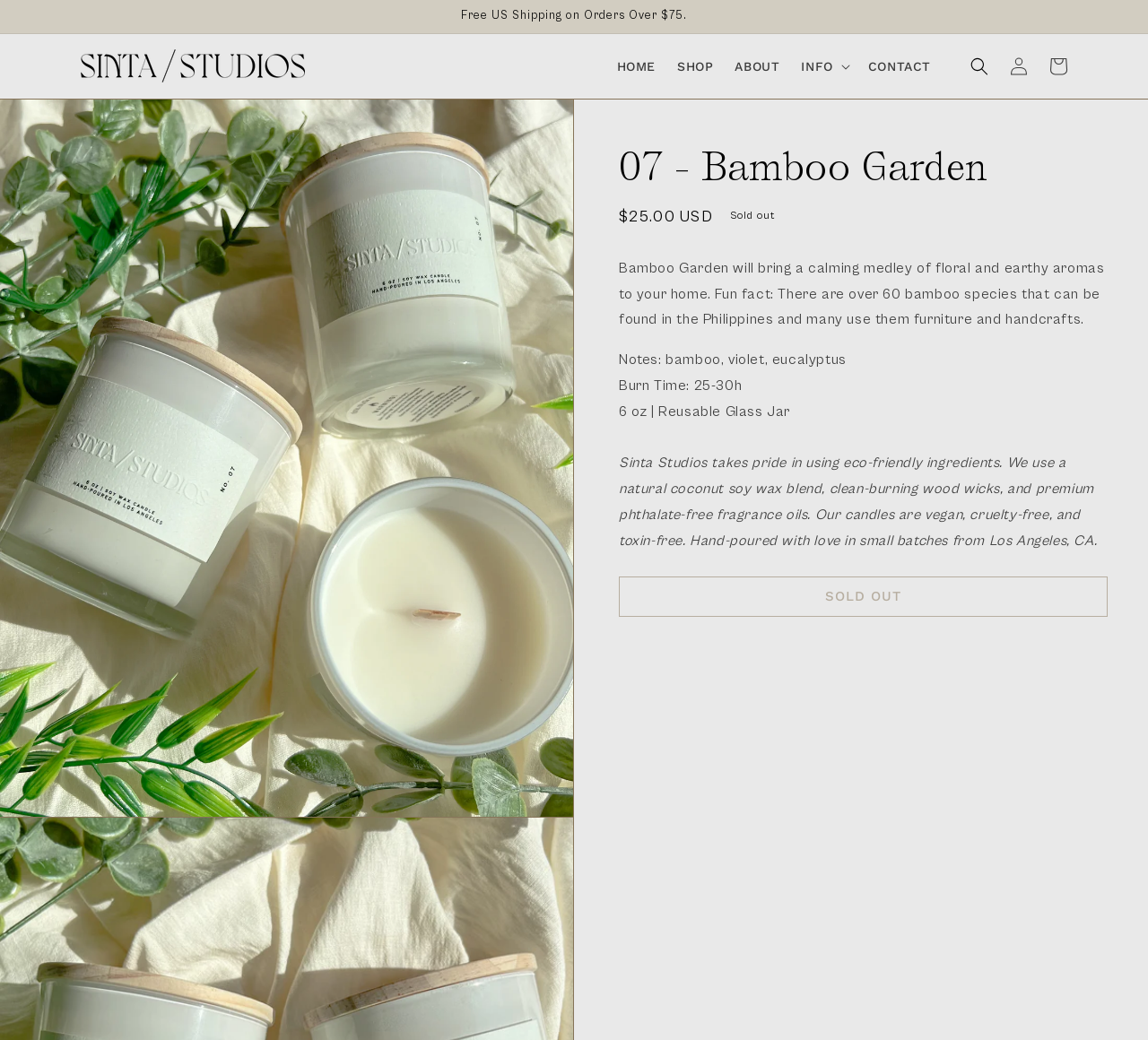Give a one-word or short phrase answer to this question: 
Where are the candles hand-poured?

Los Angeles, CA